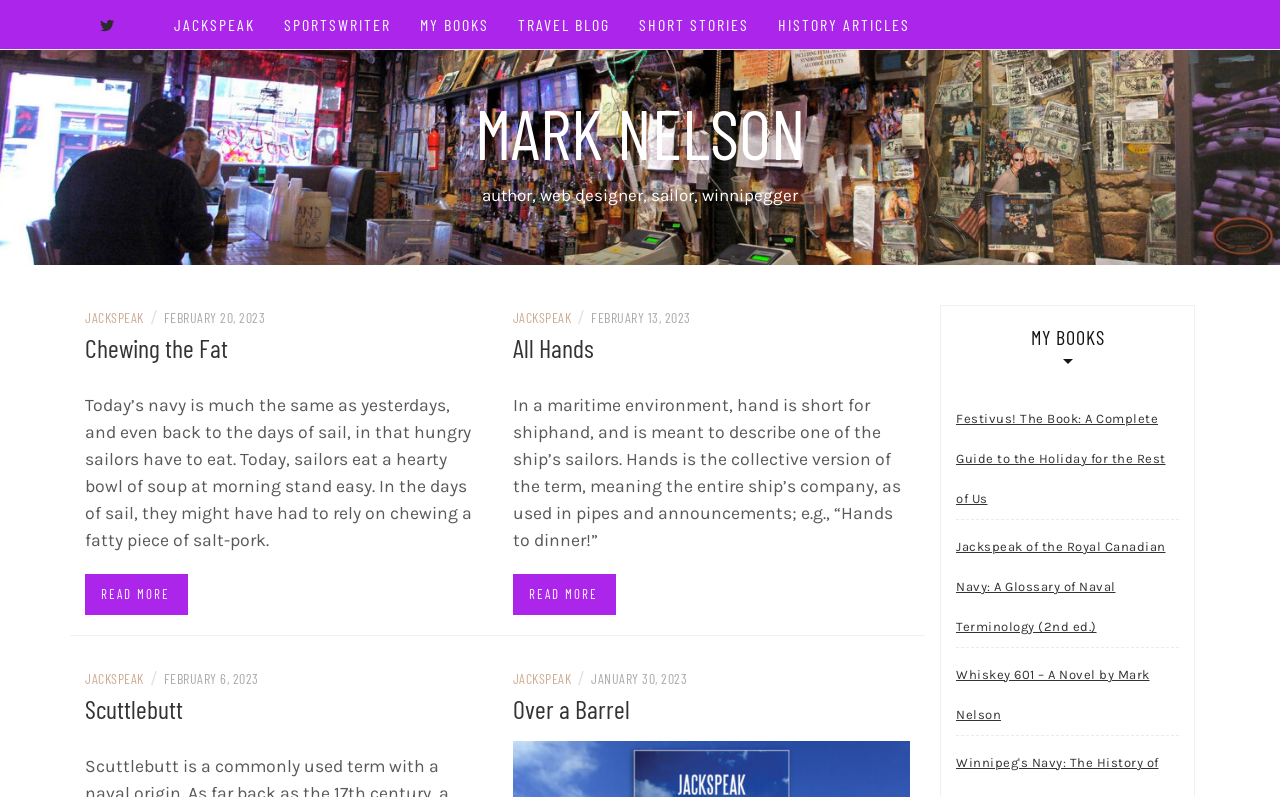Provide the bounding box coordinates of the HTML element described by the text: "Mark Nelson".

[0.371, 0.113, 0.629, 0.218]